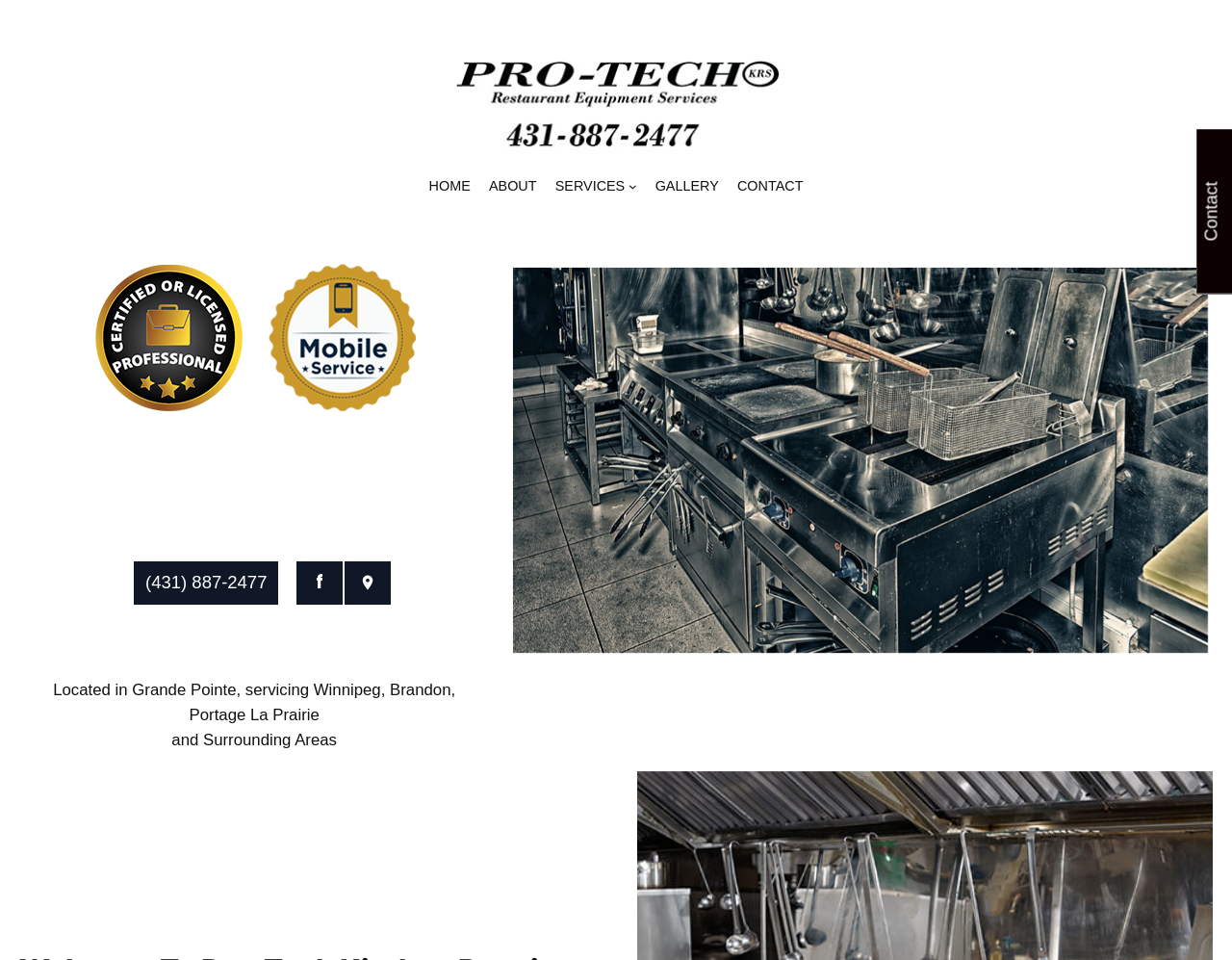What is the phone number of Pro-Tech?
From the details in the image, answer the question comprehensively.

I found the phone number by looking at the link element with the text '(431) 887-2477' located at the coordinates [0.109, 0.585, 0.226, 0.629].